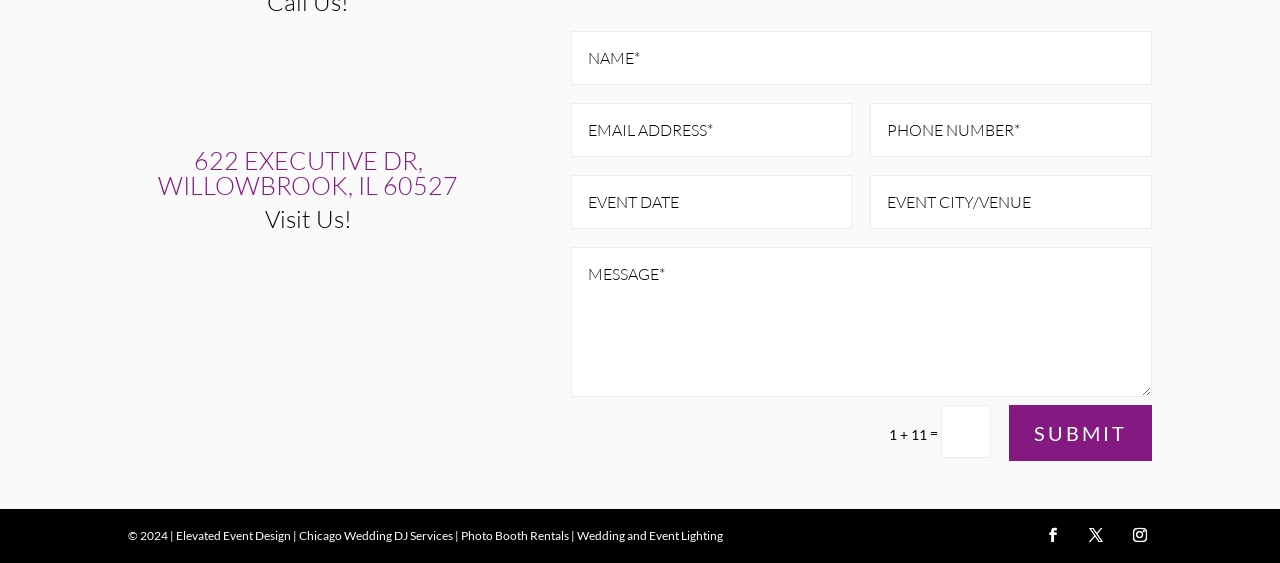Please locate the bounding box coordinates of the element that should be clicked to complete the given instruction: "Contact 'sinclair@automatedbuildings.com'".

None